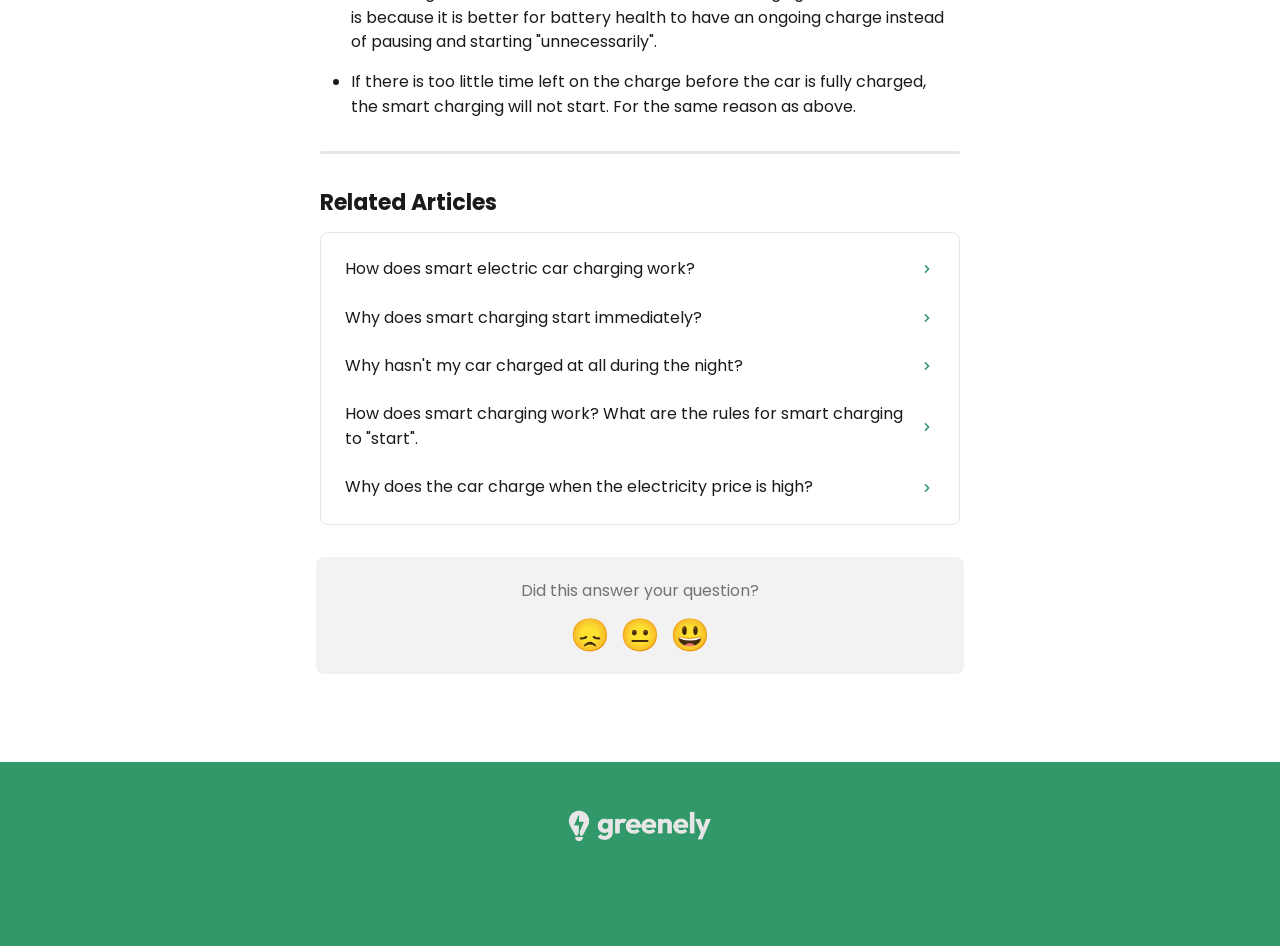From the webpage screenshot, predict the bounding box coordinates (top-left x, top-left y, bottom-right x, bottom-right y) for the UI element described here: alt="Greenely Support"

[0.444, 0.859, 0.556, 0.885]